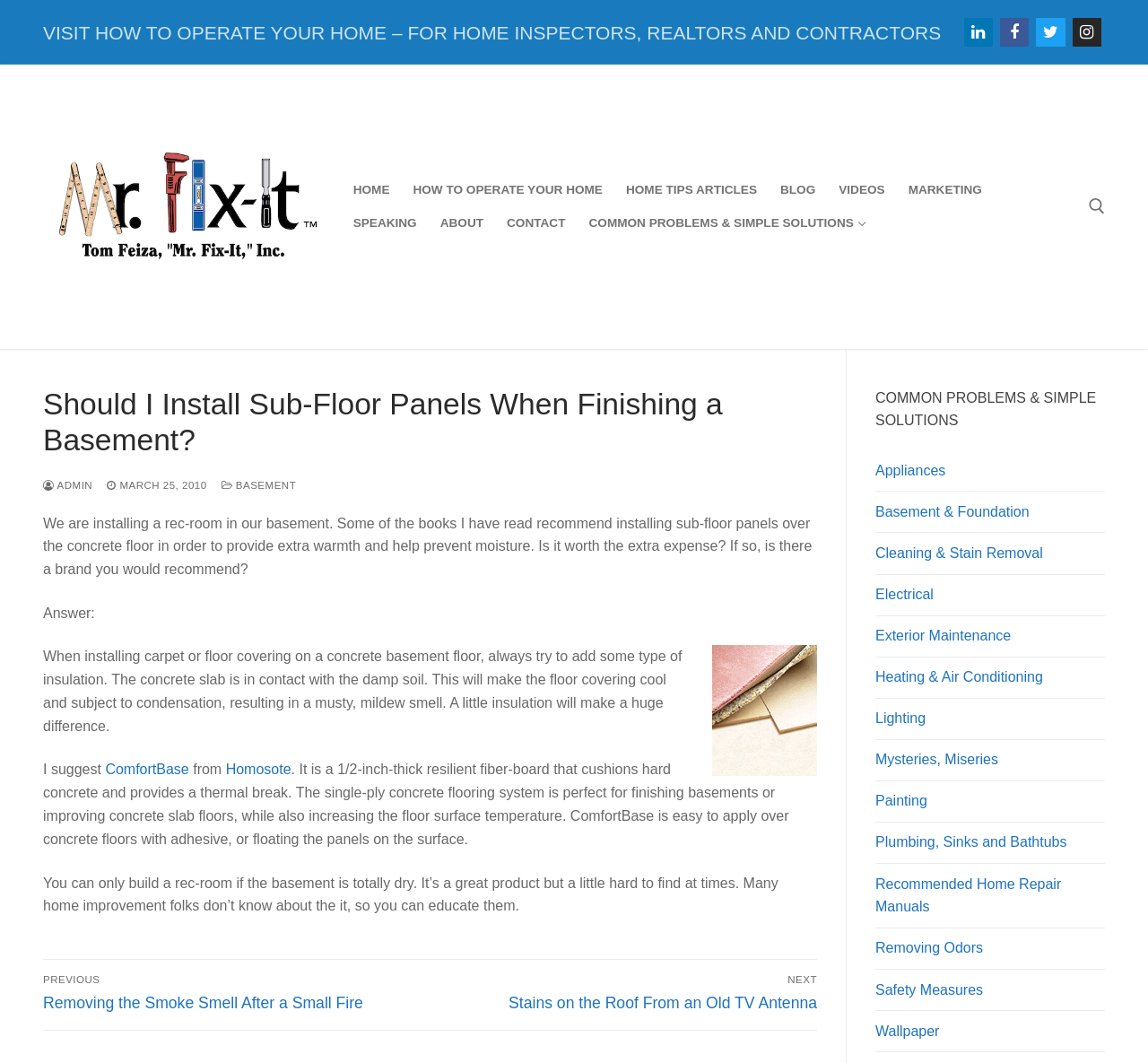What is the topic of the article?
Using the information presented in the image, please offer a detailed response to the question.

The topic of the article can be determined by reading the heading 'Should I Install Sub-Floor Panels When Finishing a Basement?' and the content of the article, which discusses the importance of installing sub-floor panels when finishing a basement.